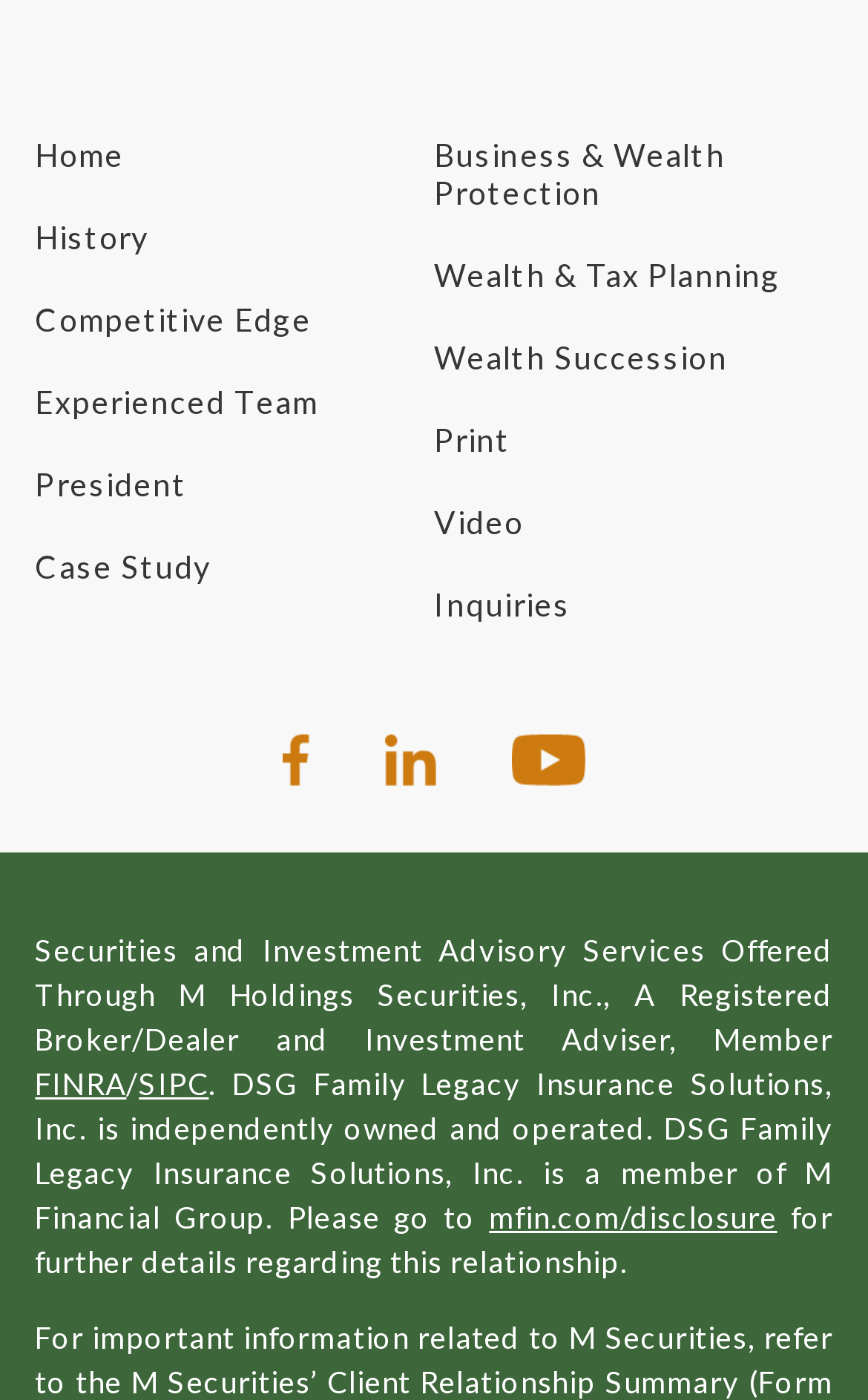Use a single word or phrase to respond to the question:
What is the relationship between DSG Family Legacy Insurance Solutions, Inc. and M Financial Group?

Member